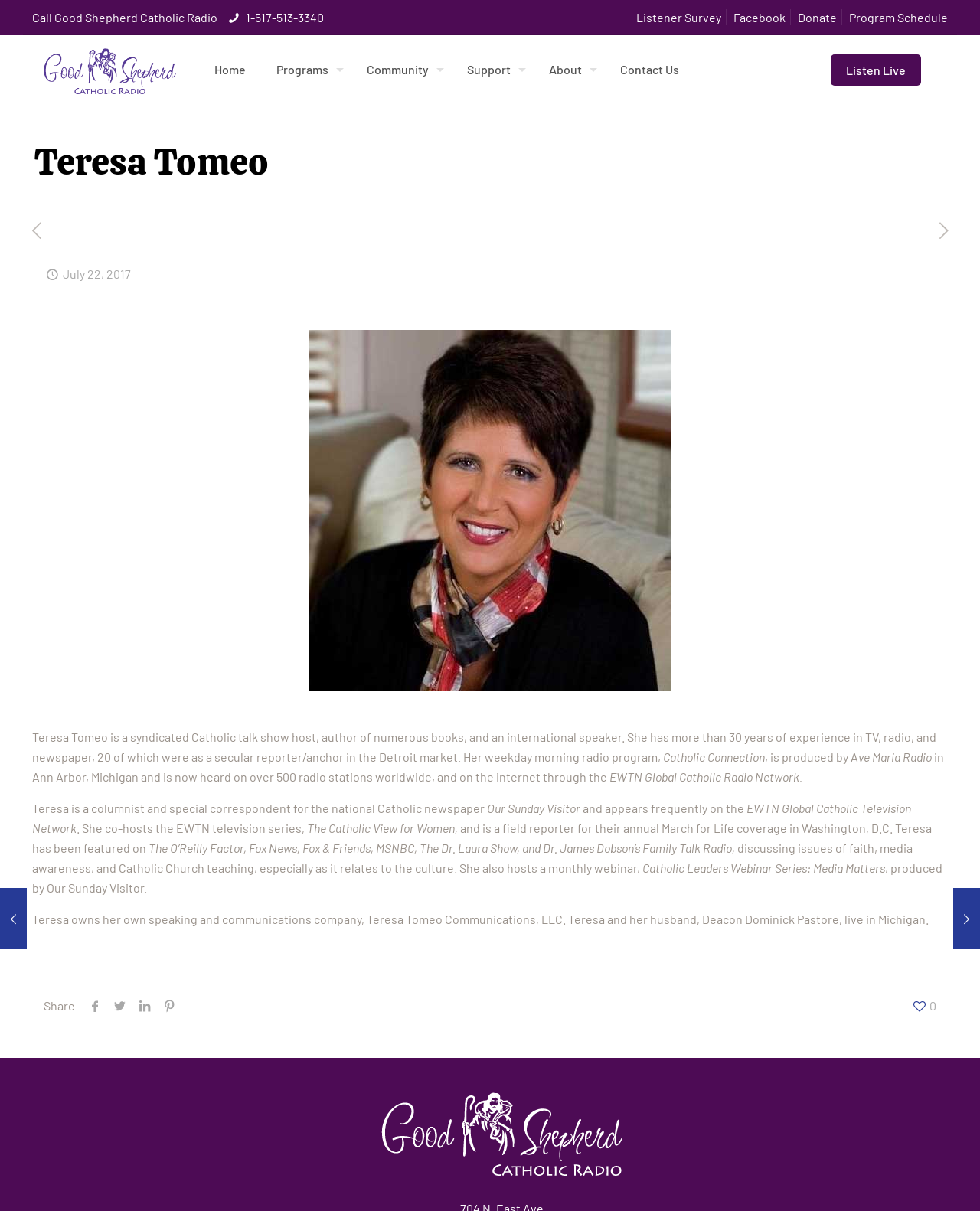Given the element description 0, specify the bounding box coordinates of the corresponding UI element in the format (top-left x, top-left y, bottom-right x, bottom-right y). All values must be between 0 and 1.

[0.93, 0.822, 0.955, 0.839]